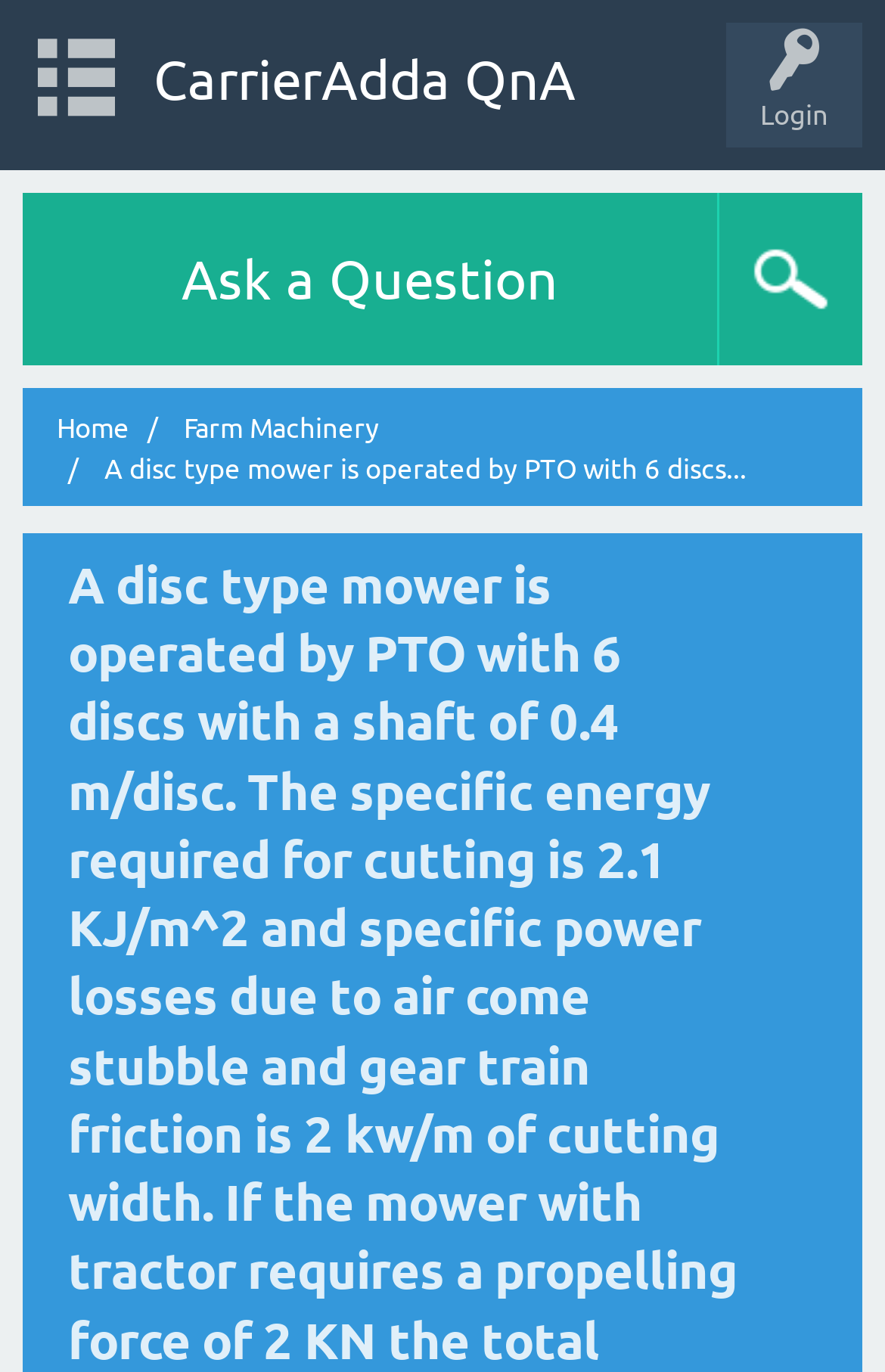What is the category of the equipment described on this page?
Look at the image and provide a short answer using one word or a phrase.

Farm Machinery